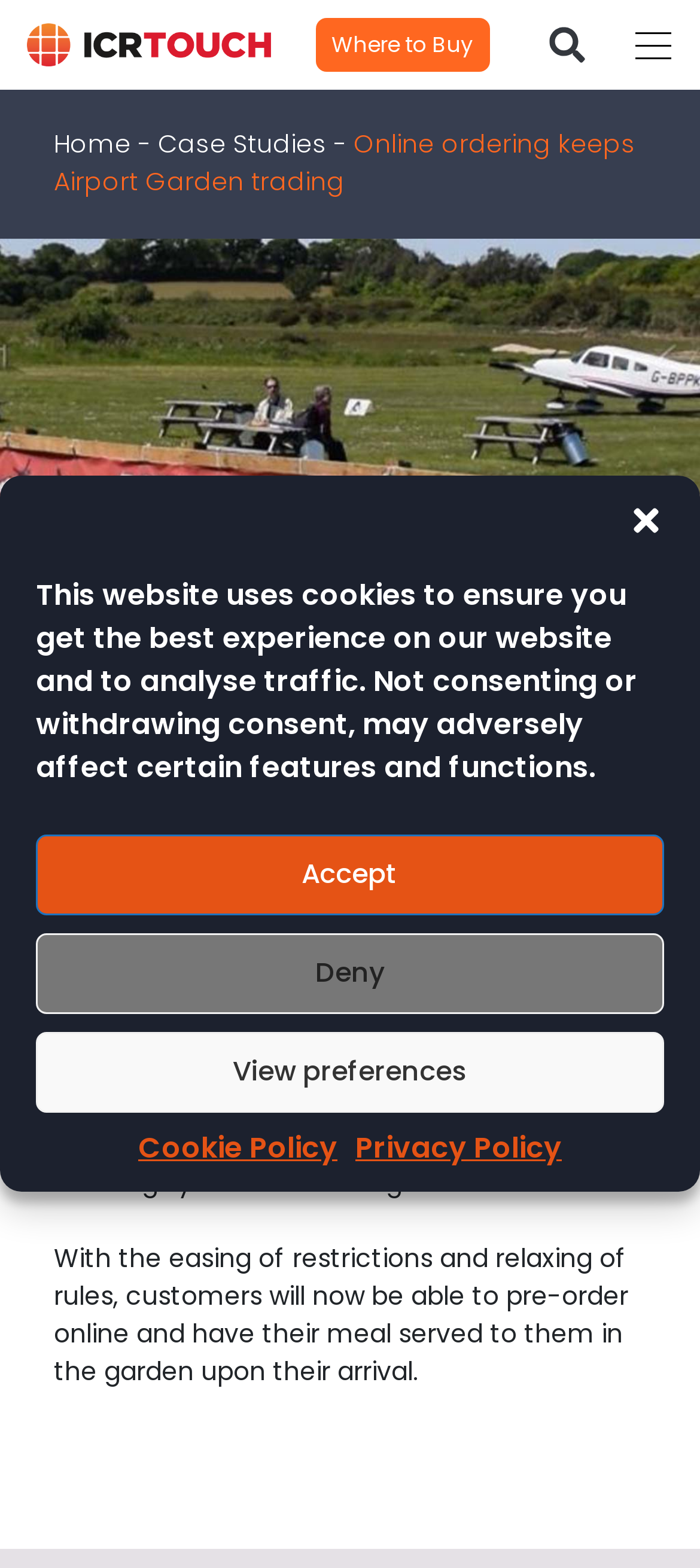What is the name of the EPoS software mentioned?
Offer a detailed and full explanation in response to the question.

I found the answer by reading the text content of the webpage, specifically the title of the webpage 'Online Ordering Keeps Airport Garden Trading - ICRTouch EPoS Software'. The name of the EPoS software is mentioned in this title.